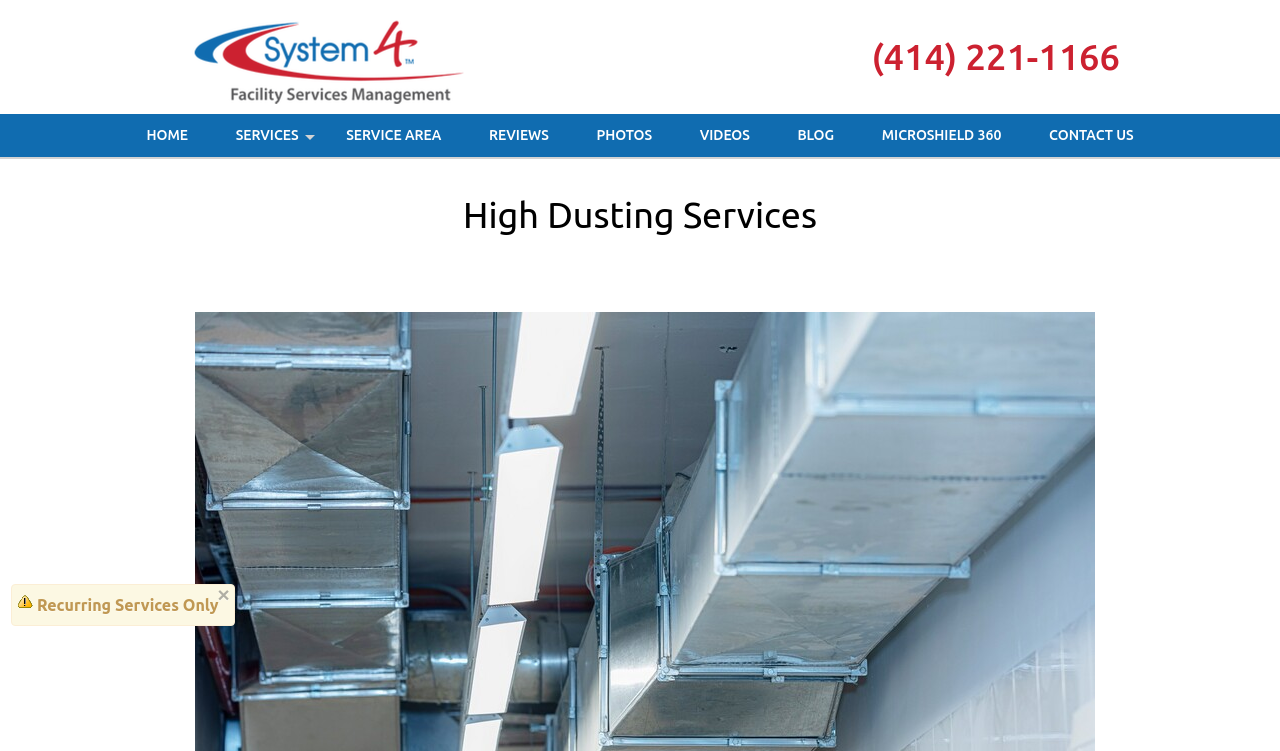What is the first service listed on the webpage?
Look at the webpage screenshot and answer the question with a detailed explanation.

I examined the list of links at the top of the webpage and found that the first link is labeled 'HOME'. This suggests that the company's homepage is easily accessible from this menu.